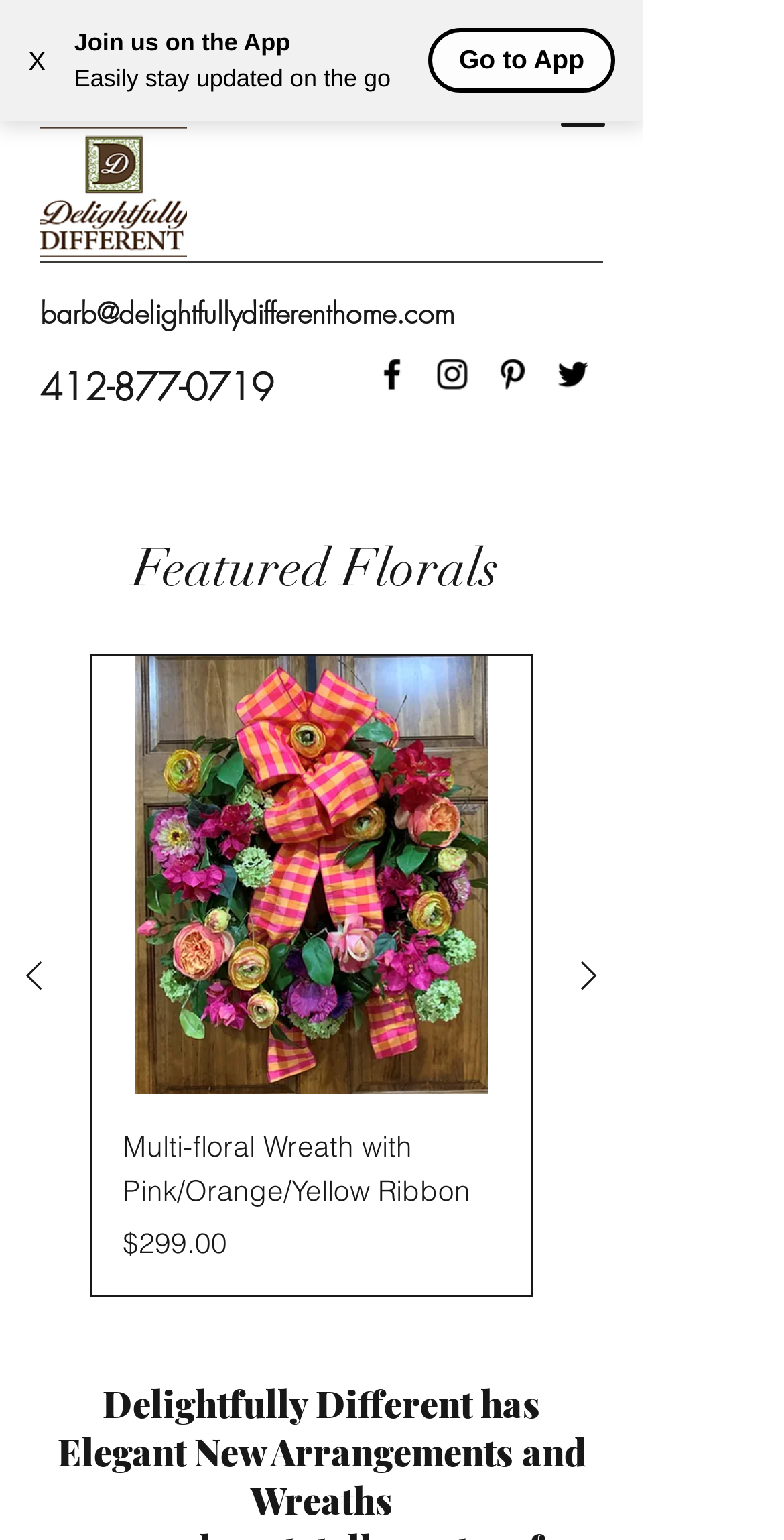Identify the bounding box coordinates necessary to click and complete the given instruction: "Click the logo".

[0.051, 0.083, 0.238, 0.168]